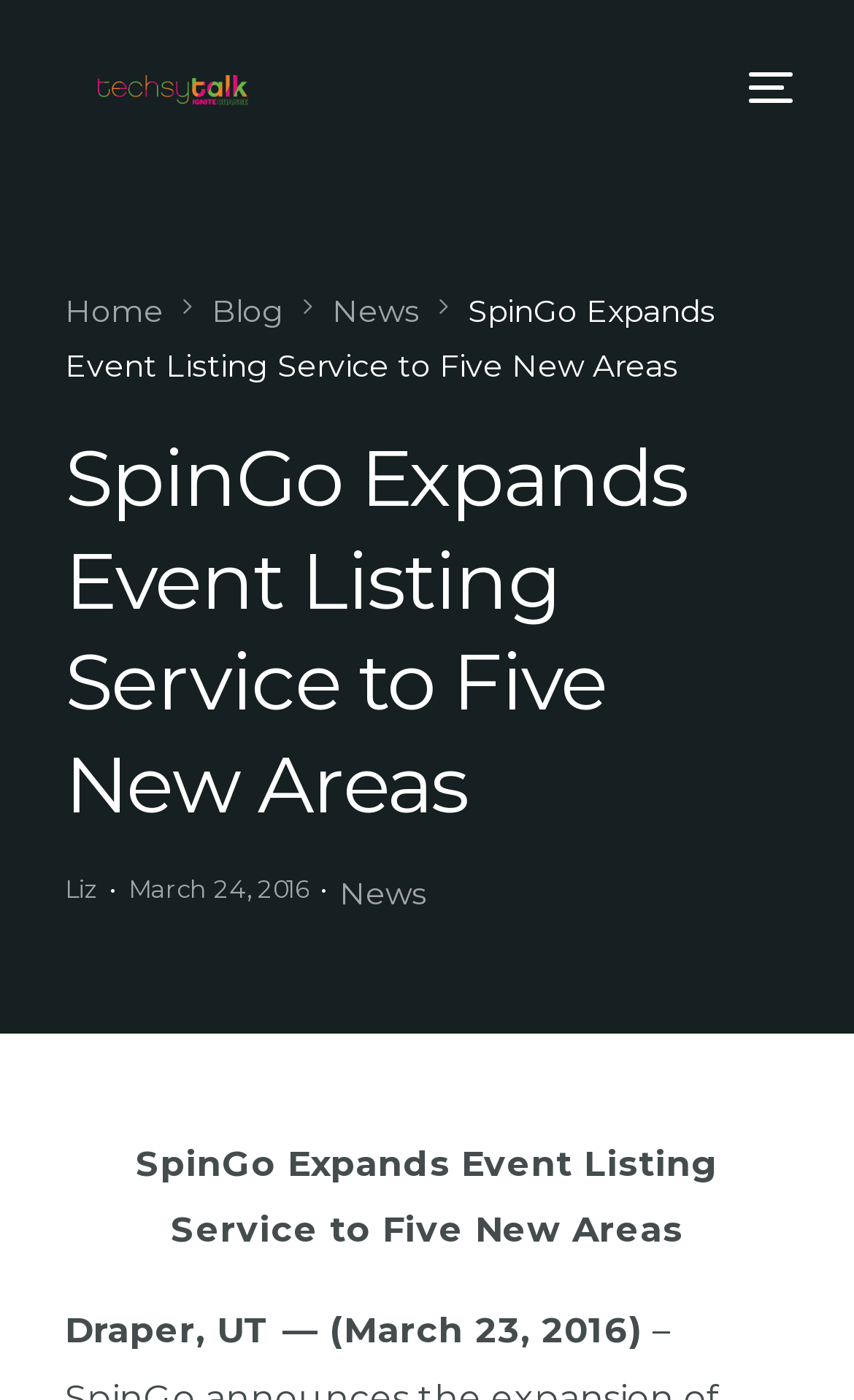What is the title or heading displayed on the webpage?

SpinGo Expands Event Listing Service to Five New Areas